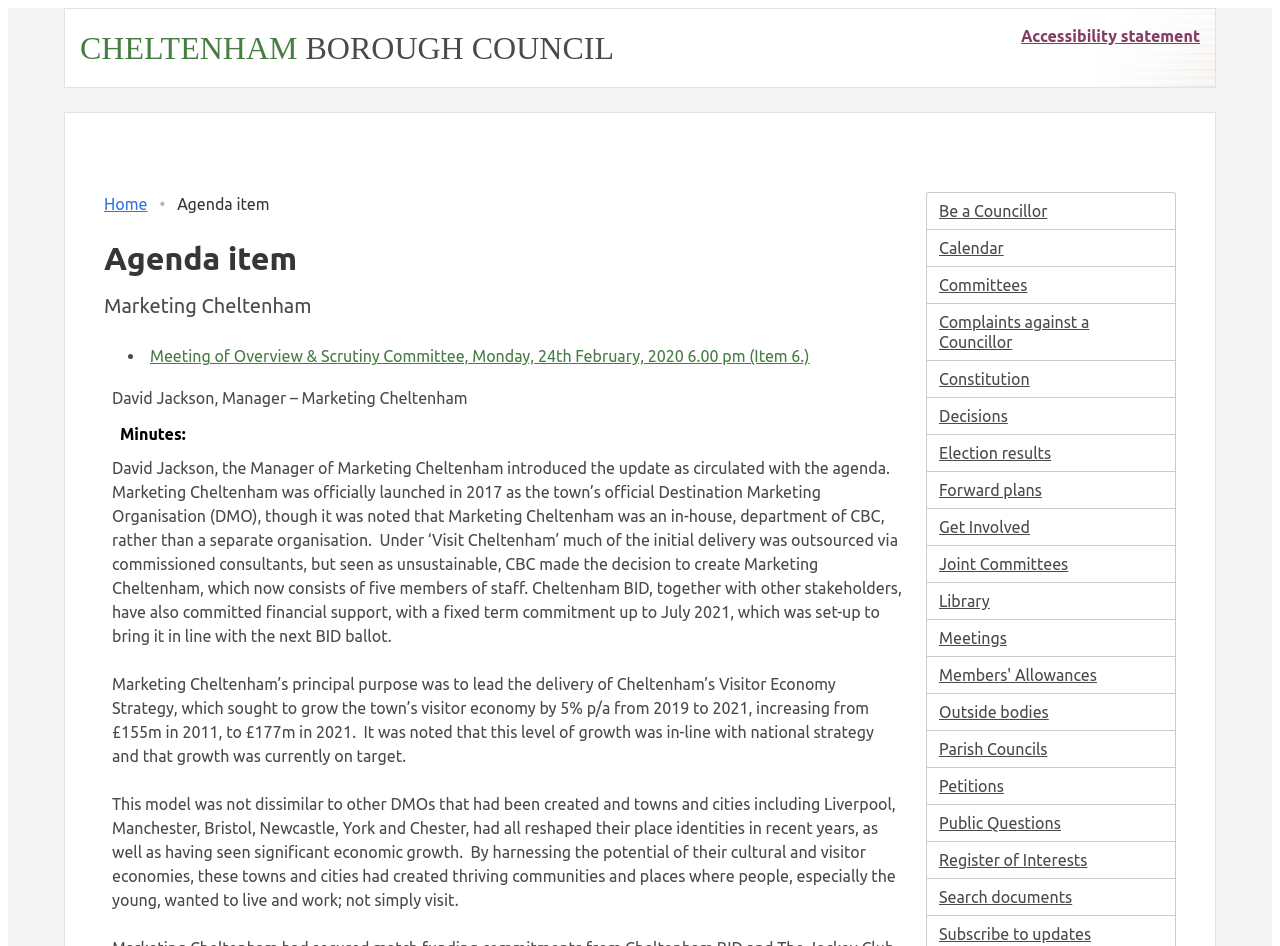Provide the bounding box coordinates of the HTML element this sentence describes: "Register of Interests". The bounding box coordinates consist of four float numbers between 0 and 1, i.e., [left, top, right, bottom].

[0.724, 0.89, 0.918, 0.928]